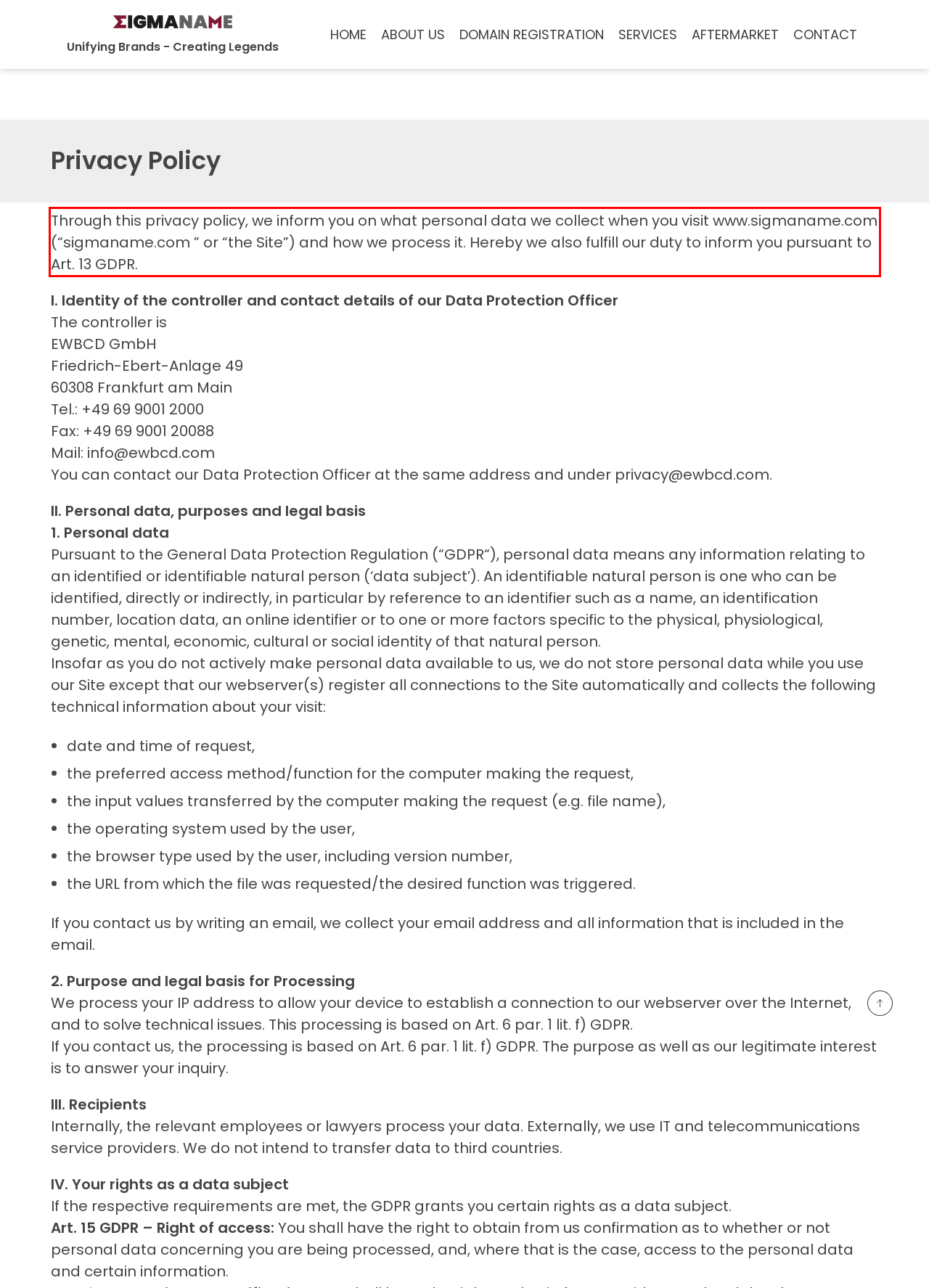Please take the screenshot of the webpage, find the red bounding box, and generate the text content that is within this red bounding box.

Through this privacy policy, we inform you on what personal data we collect when you visit www.sigmaname.com (“sigmaname.com ” or “the Site”) and how we process it. Hereby we also fulfill our duty to inform you pursuant to Art. 13 GDPR.